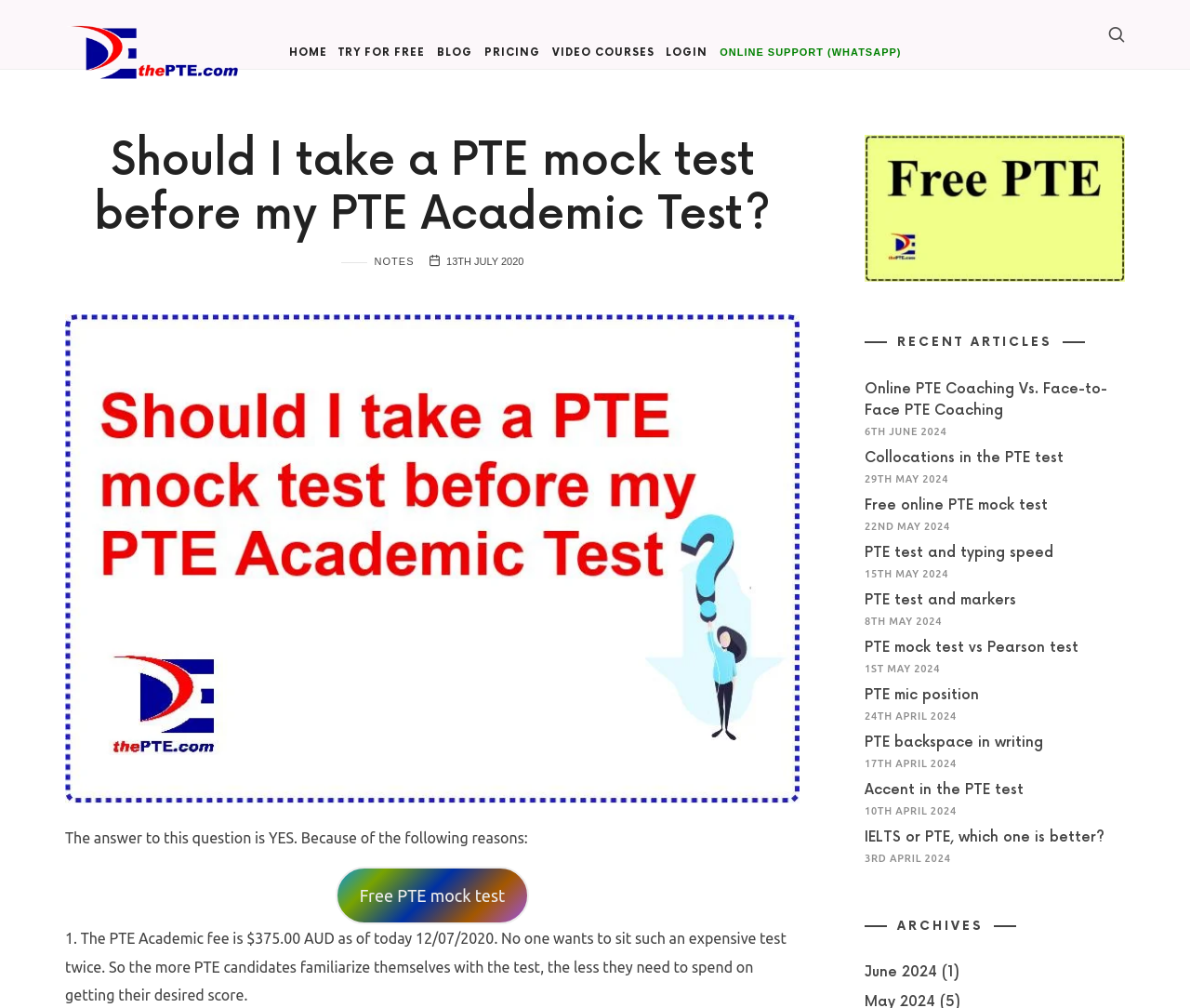Please pinpoint the bounding box coordinates for the region I should click to adhere to this instruction: "Check the 'FREE PTE MOCK TEST' link".

[0.282, 0.86, 0.445, 0.917]